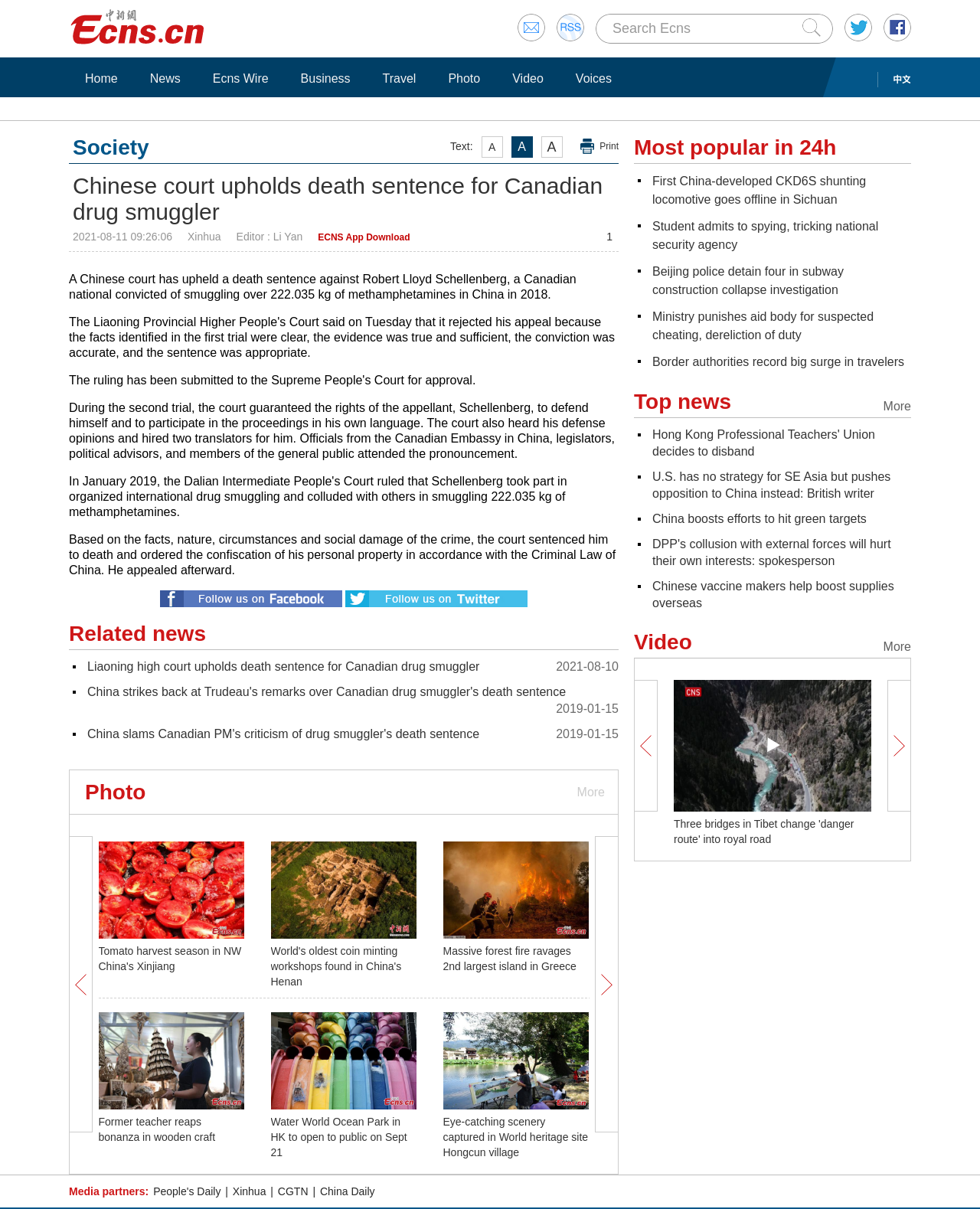Generate a thorough caption that explains the contents of the webpage.

This webpage appears to be a news article about a Chinese court upholding a death sentence for a Canadian drug smuggler. At the top of the page, there is a search bar and a submit button, accompanied by a link to the "Ecns" website. Below this, there are several links to other sections of the website, including "Home", "News", "Ecns Wire", "Business", "Travel", "Photo", and "Video".

The main article is divided into several sections. The first section has a heading that repeats the title of the article, followed by a brief summary of the story. Below this, there is a section with the date and time of the article, as well as the name of the editor and a link to download the ECNS app.

The main content of the article is divided into several paragraphs, which describe the details of the court's decision and the circumstances surrounding the case. There are also several links to related news articles, including "Liaoning high court upholds death sentence for Canadian drug smuggler" and "China strikes back at Trudeau's remarks over Canadian drug smuggler's death sentence".

Below the main article, there is a section with a heading "Related news", which contains several links to other news articles, including "Tomato harvest season in NW China's Xinjiang", "World's oldest coin minting workshops found in China's Henan", and "Massive forest fire ravages 2nd largest island in Greece". Each of these links is accompanied by a small image and a brief summary of the article.

The page also features several other sections, including a "Photo" section with links to other photo galleries, and a section with links to other news articles, including "Former teacher reaps bonanza in wooden craft", "Water World Ocean Park in HK to open to public on Sept 21", and "Eye-catching scenery captured in World heritage site Hongcun village".